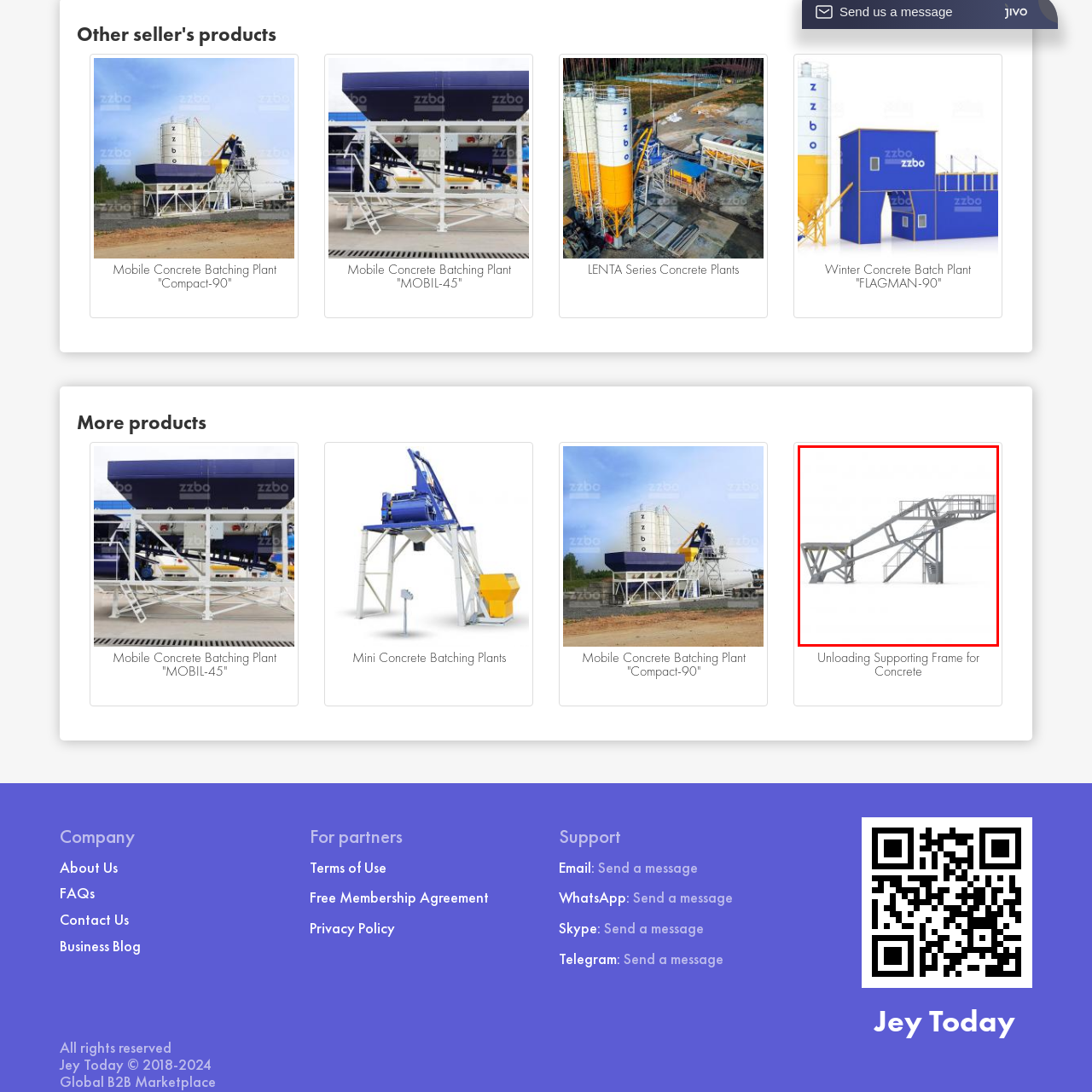Explain the image in the red bounding box with extensive details.

This image showcases a robust gray unloading supporting frame designed for concrete transportation and handling. The structure features multiple platforms and stairways, emphasizing both functionality and safety with its railings. Its sturdy, industrial design is ideal for construction sites, ensuring efficient unloading operations while providing secure access for workers. The frame's angular lines and metal construction highlight its durability, making it suitable for heavy-duty use in various concrete-related projects.